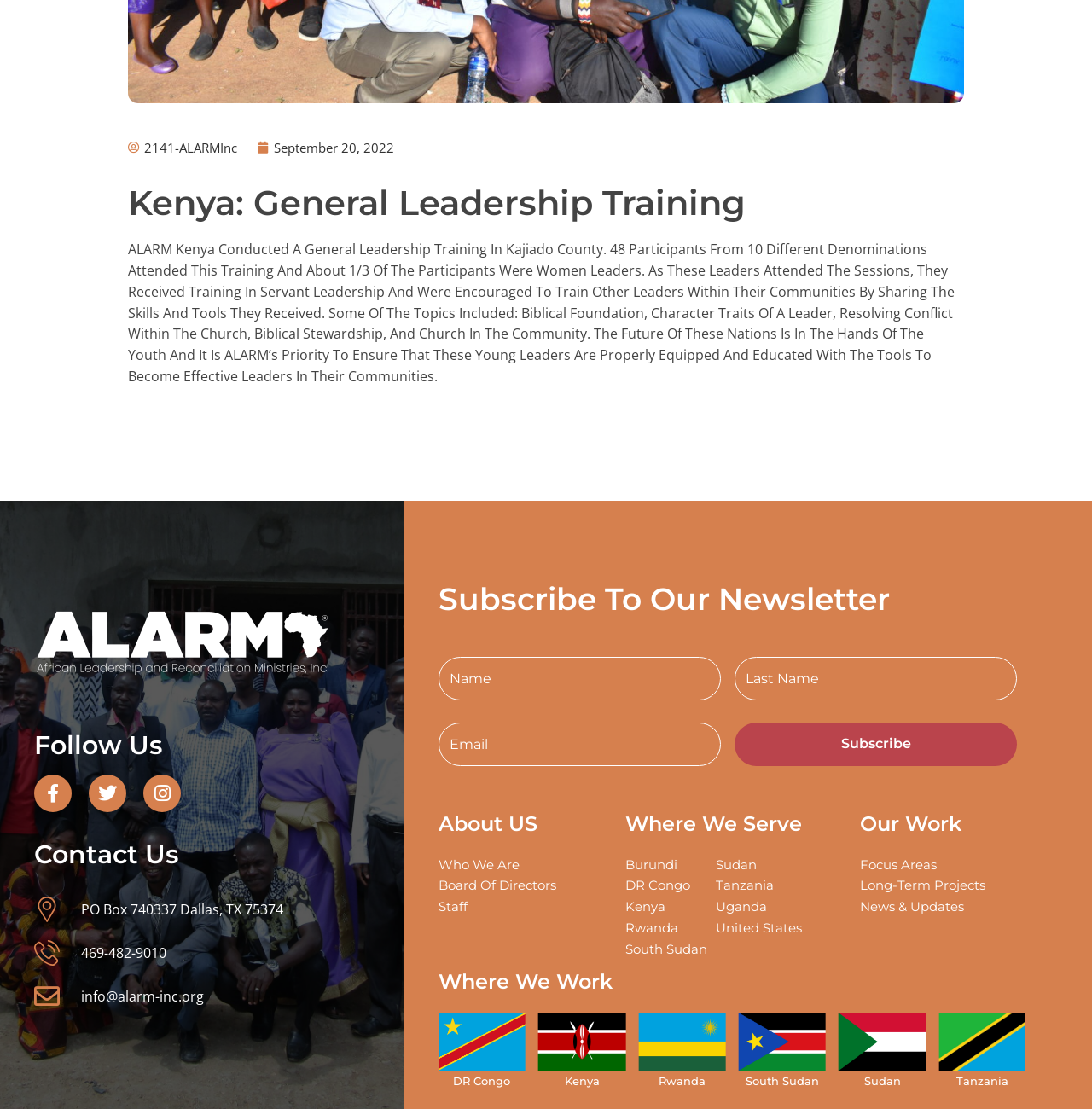Please provide a comprehensive answer to the question below using the information from the image: What type of content is displayed in the carousel?

The carousel, located at the bottom of the webpage, displays images of different countries, with each image having a caption, indicating that the carousel is used to showcase the countries where the organization works.